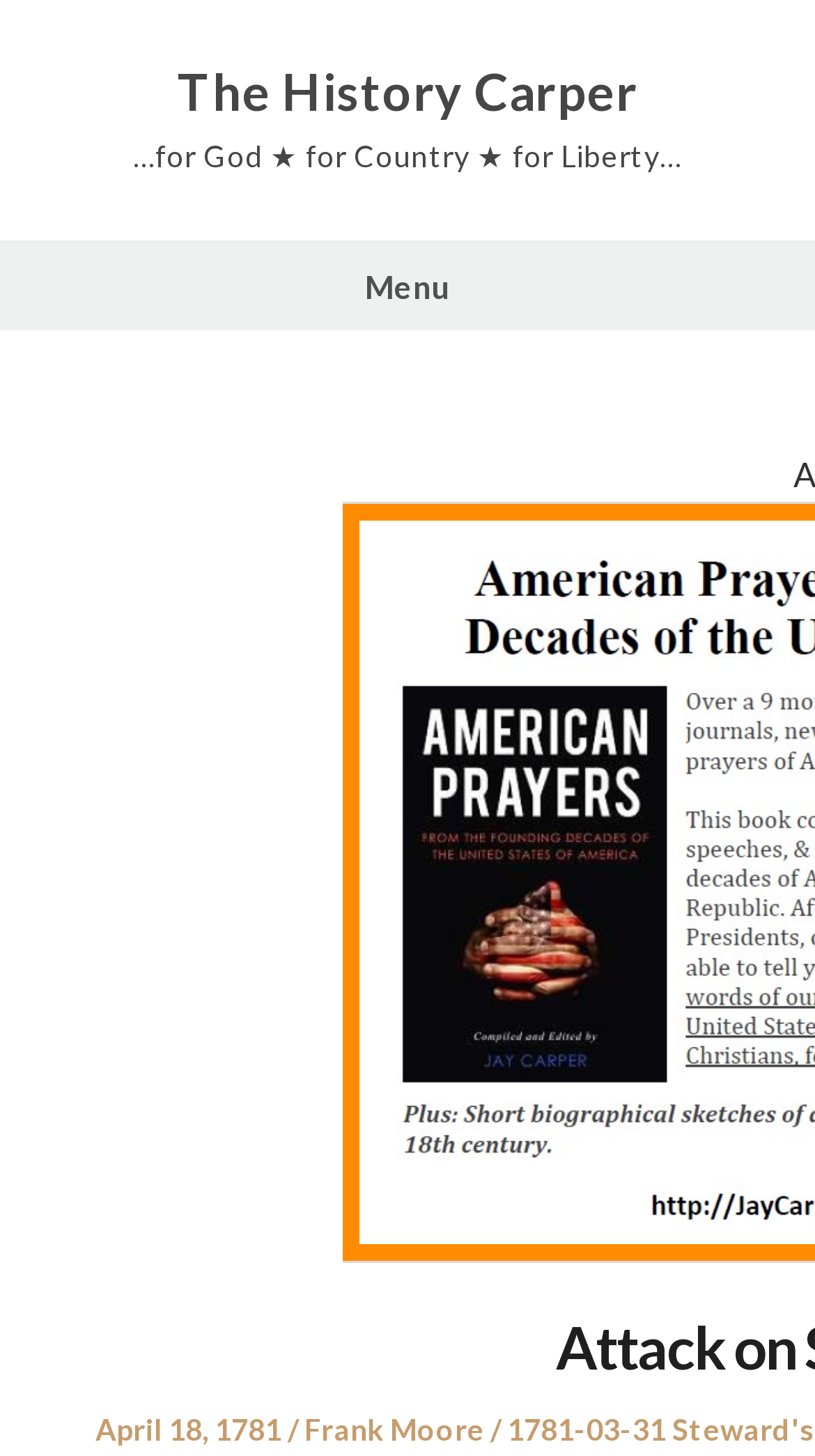Find and provide the bounding box coordinates for the UI element described here: "The History Carper". The coordinates should be given as four float numbers between 0 and 1: [left, top, right, bottom].

[0.218, 0.043, 0.782, 0.084]